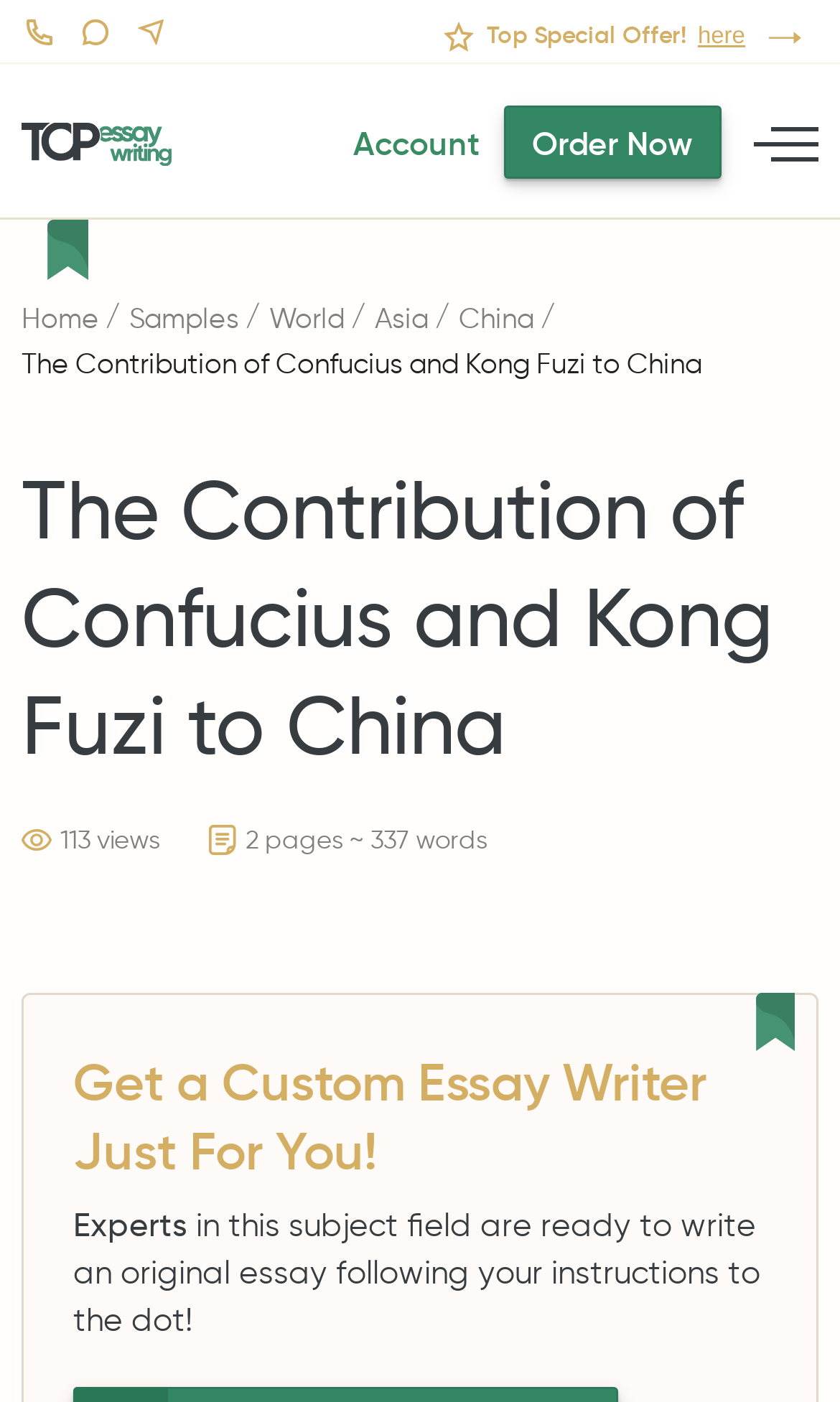What is the title or heading displayed on the webpage?

The Contribution of Confucius and Kong Fuzi to China